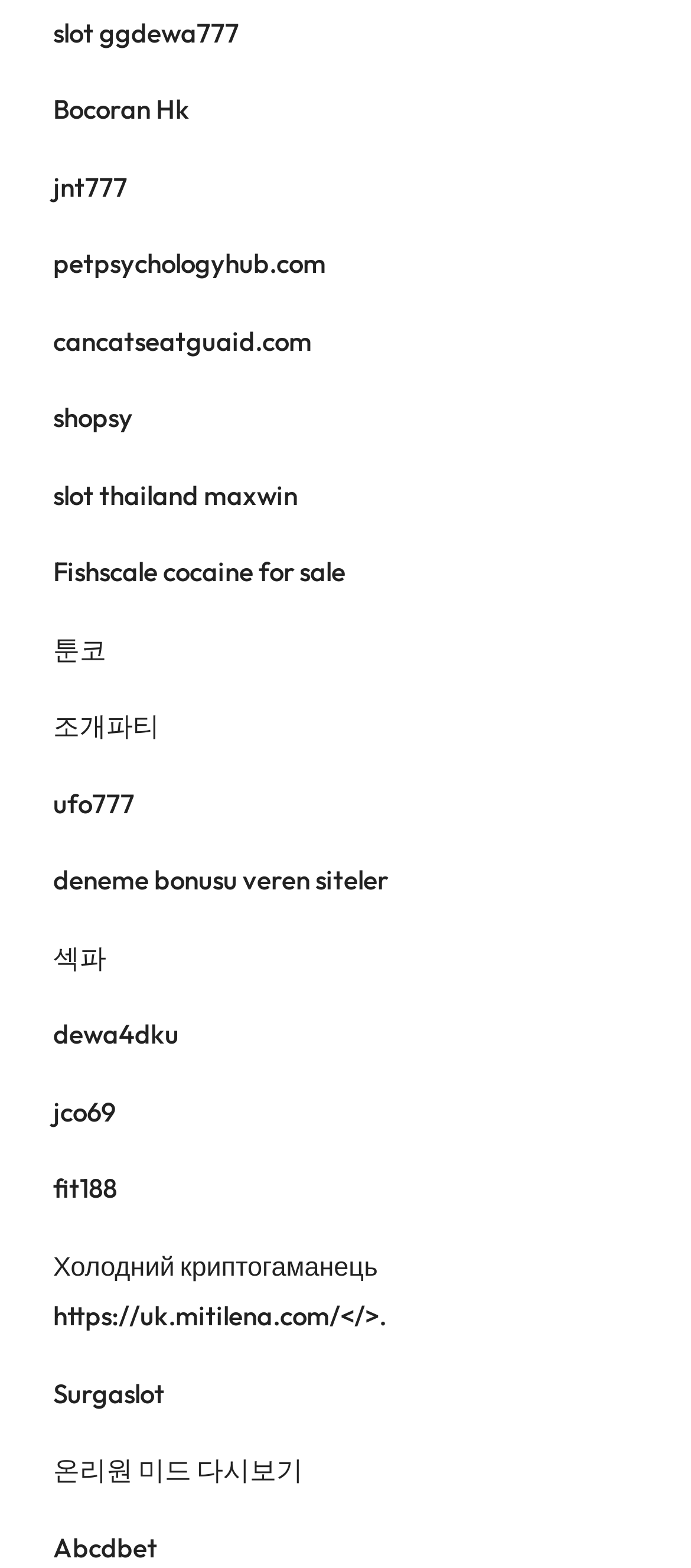Identify the bounding box of the UI element described as follows: "온리원 미드 다시보기". Provide the coordinates as four float numbers in the range of 0 to 1 [left, top, right, bottom].

[0.077, 0.927, 0.438, 0.948]